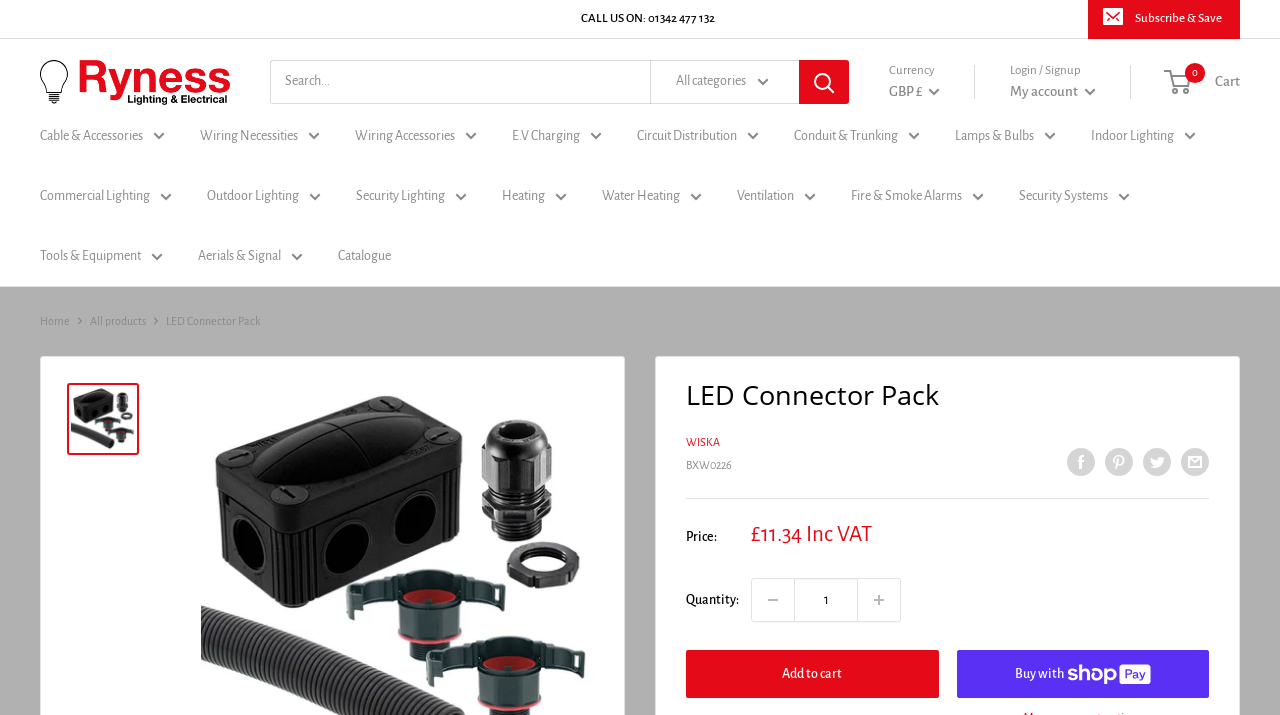Calculate the bounding box coordinates for the UI element based on the following description: "Conduit & Trunking". Ensure the coordinates are four float numbers between 0 and 1, i.e., [left, top, right, bottom].

[0.62, 0.172, 0.719, 0.208]